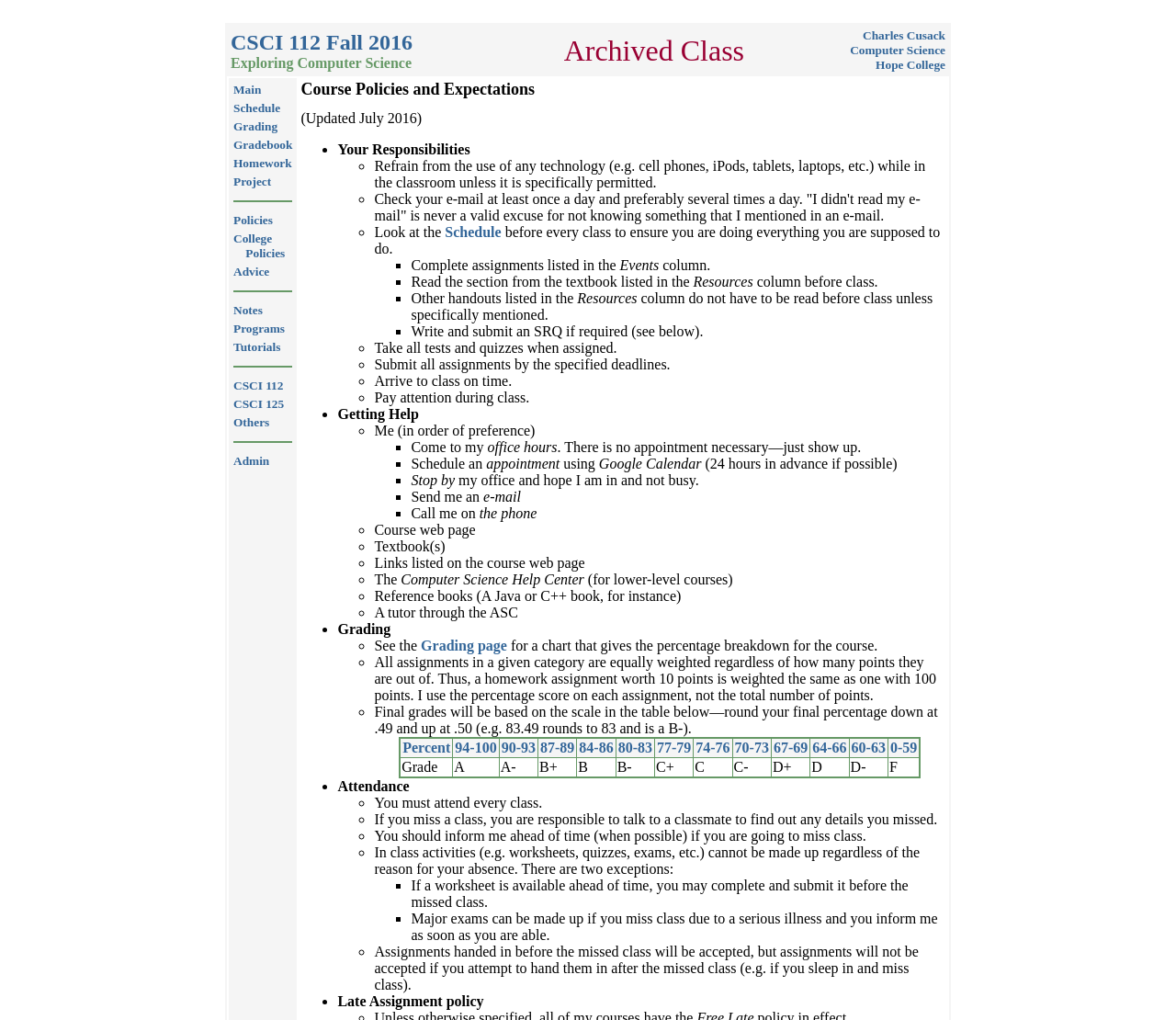Please find the bounding box coordinates for the clickable element needed to perform this instruction: "Click on the 'Main' link".

[0.198, 0.079, 0.222, 0.095]